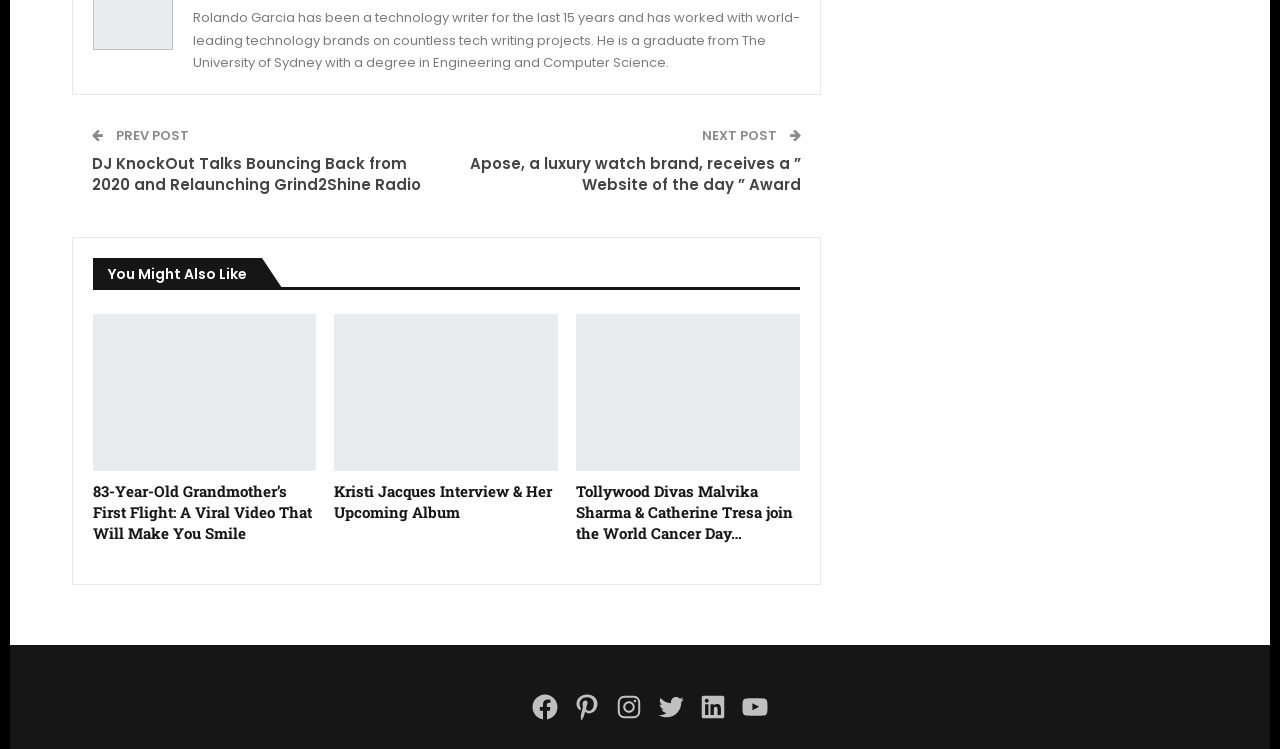Give a one-word or short phrase answer to this question: 
What is the position of the 'NEXT POST' button?

Right side